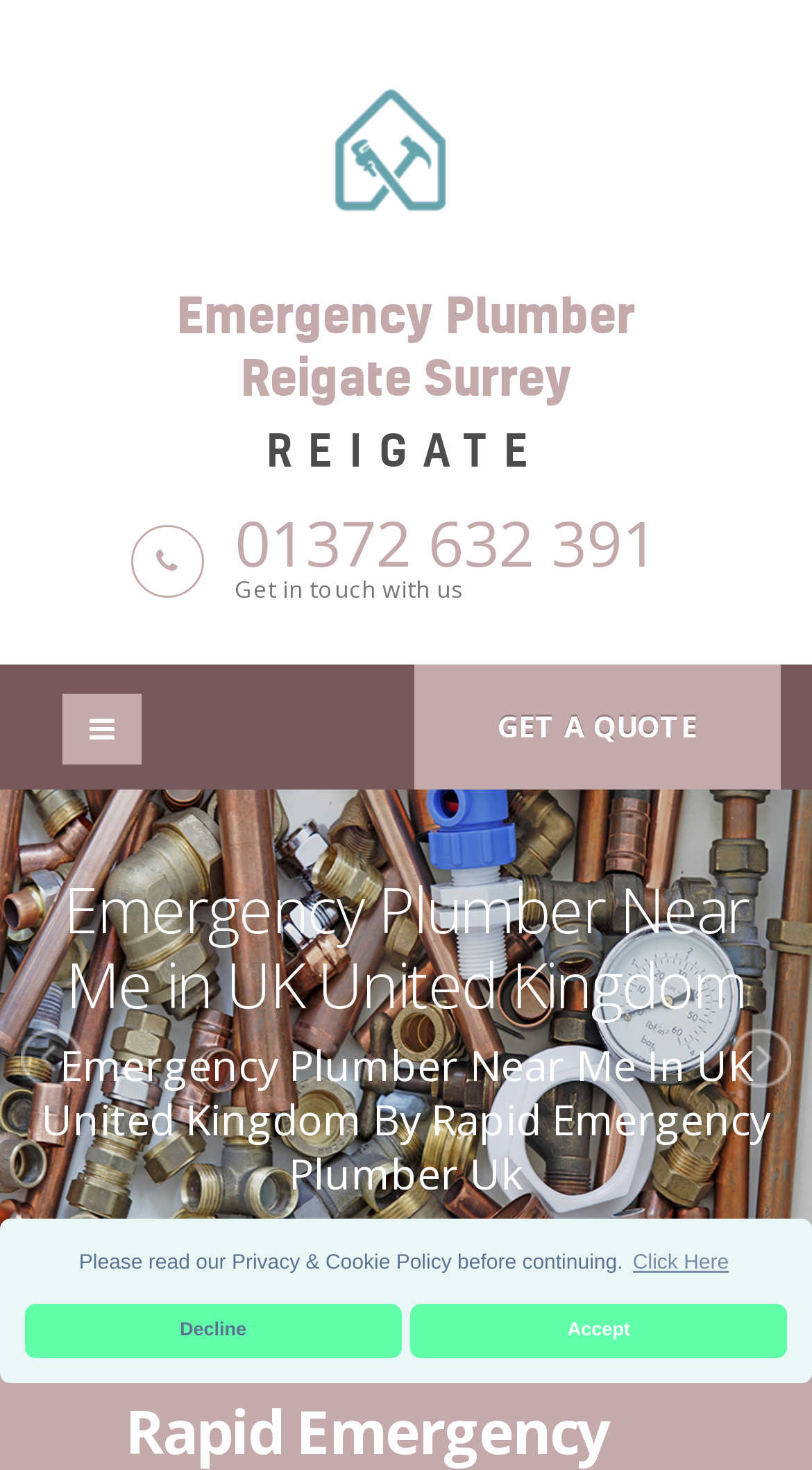Indicate the bounding box coordinates of the clickable region to achieve the following instruction: "Get a quote."

[0.51, 0.452, 0.962, 0.537]